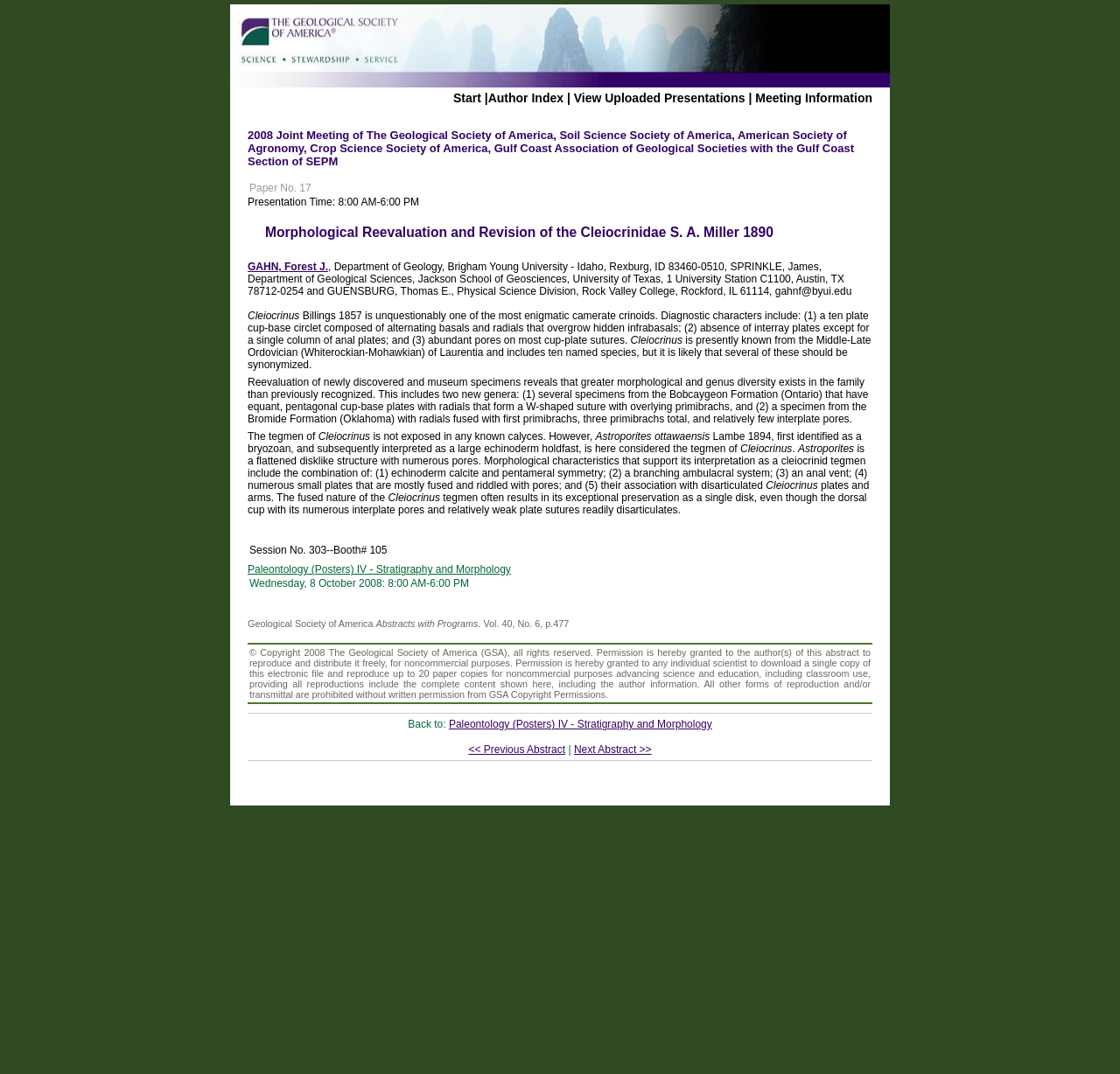Locate the bounding box coordinates of the element you need to click to accomplish the task described by this instruction: "View uploaded presentations".

[0.512, 0.085, 0.665, 0.098]